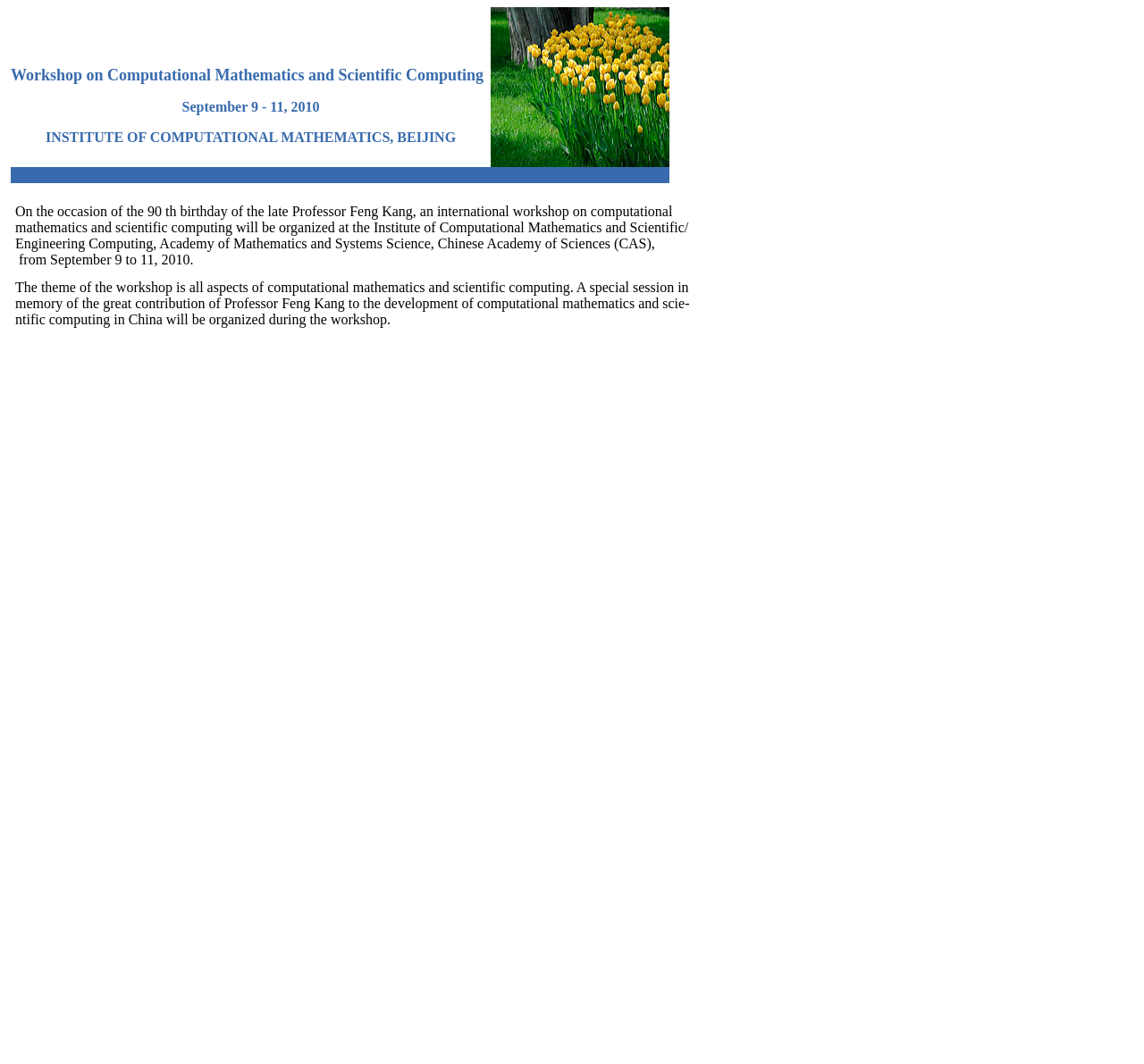What is the theme of the workshop?
Analyze the screenshot and provide a detailed answer to the question.

The theme of the workshop can be found in the text 'The theme of the workshop is all aspects of computational mathematics and scientific computing.' which is located in the second table of the webpage, in the first row and first column.